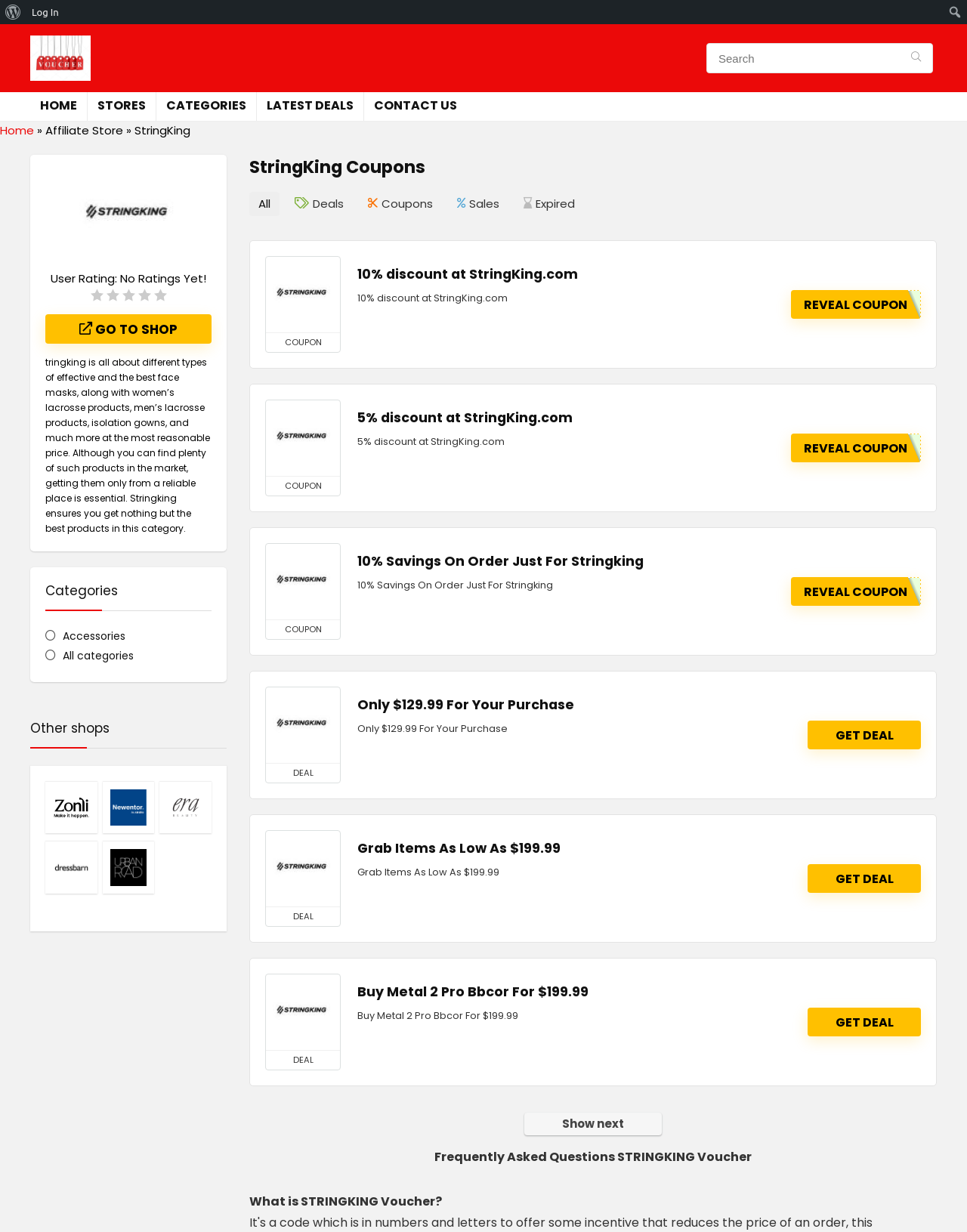What is the name of the website?
Please respond to the question thoroughly and include all relevant details.

The name of the website can be found in the top-left corner of the webpage, where it says 'Voucher and Deals' with an image next to it.